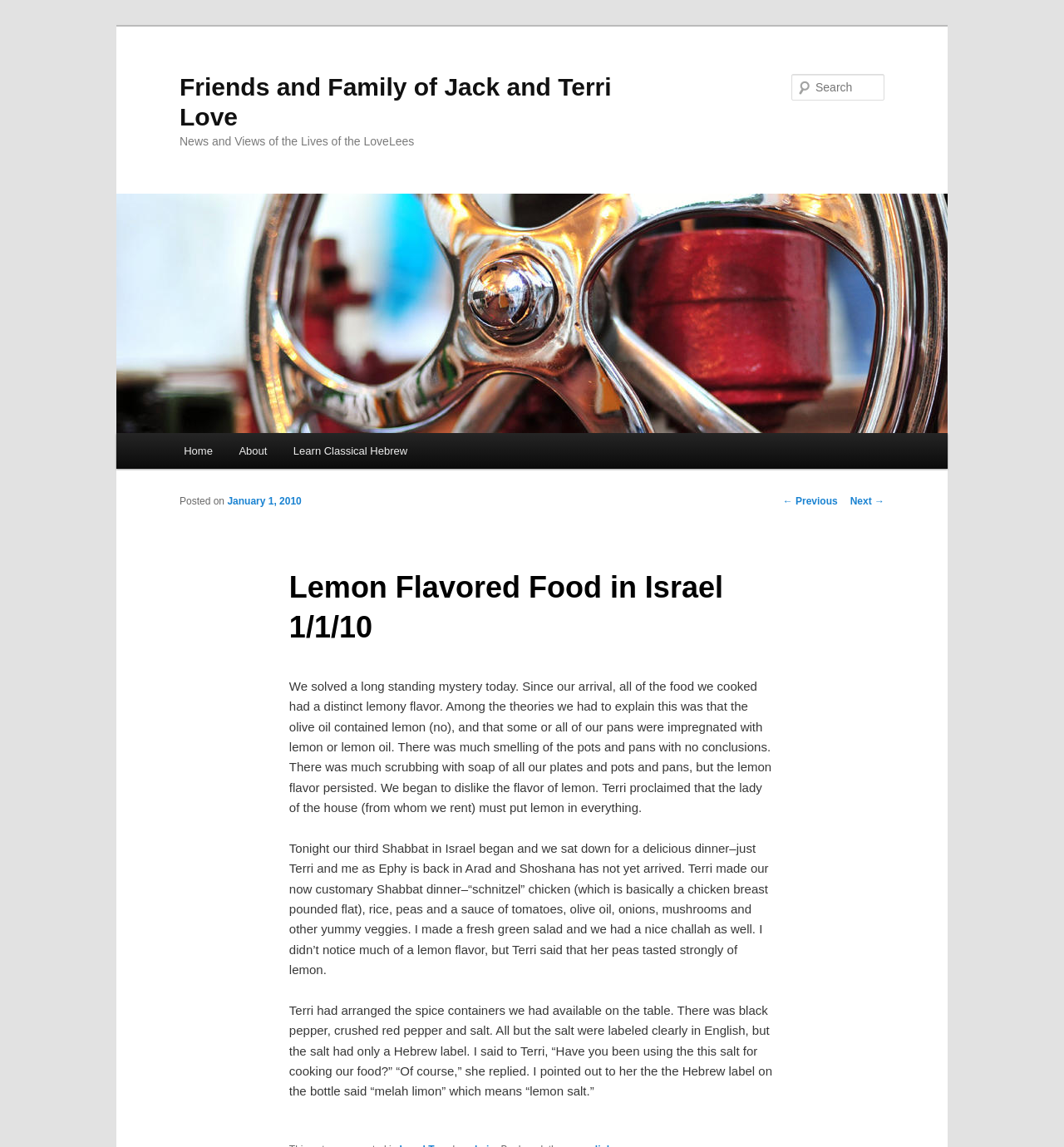Provide a comprehensive caption for the webpage.

The webpage appears to be a personal blog or journal entry, with a focus on a specific story about the authors' experience with lemon-flavored food in Israel. 

At the top of the page, there is a heading that reads "Friends and Family of Jack and Terri Love" and a link to skip to the primary content. Below this, there is a heading that says "News and Views of the Lives of the LoveLees". 

On the left side of the page, there is a menu with links to "Home", "About", and "Learn Classical Hebrew". Below this menu, there is a section with links to navigate to previous and next posts. 

The main content of the page is a story about the authors' experience with lemon-flavored food in Israel. The story is divided into three paragraphs, with the first paragraph explaining the mystery of the lemon flavor, the second paragraph describing a Shabbat dinner, and the third paragraph revealing the source of the lemon flavor. 

There is also an image on the page, which appears to be a logo or icon for "Friends and Family of Jack and Terri Love". A search bar is located at the top right of the page.